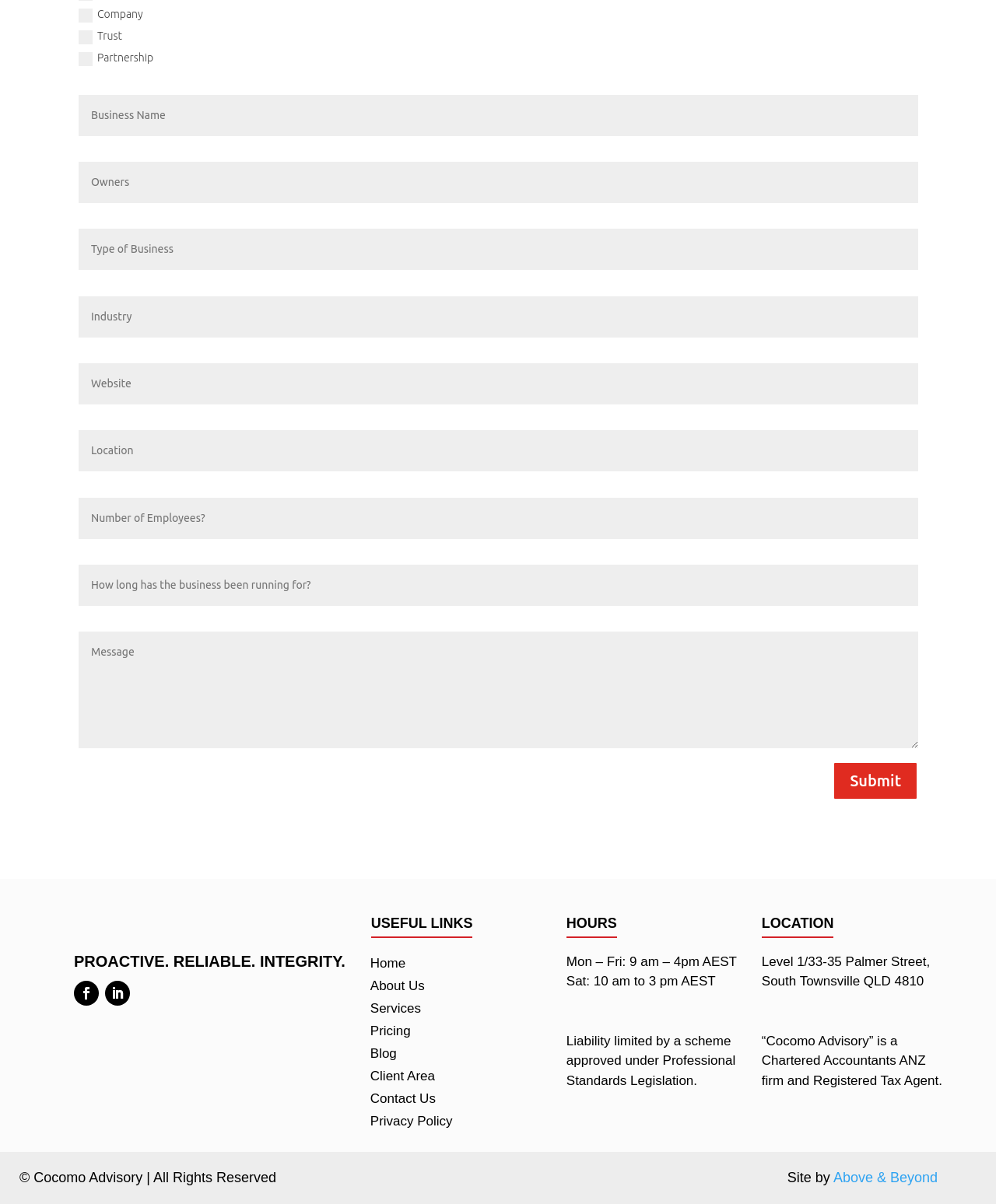Please identify the bounding box coordinates of the region to click in order to complete the given instruction: "Enter company name". The coordinates should be four float numbers between 0 and 1, i.e., [left, top, right, bottom].

[0.079, 0.078, 0.922, 0.113]